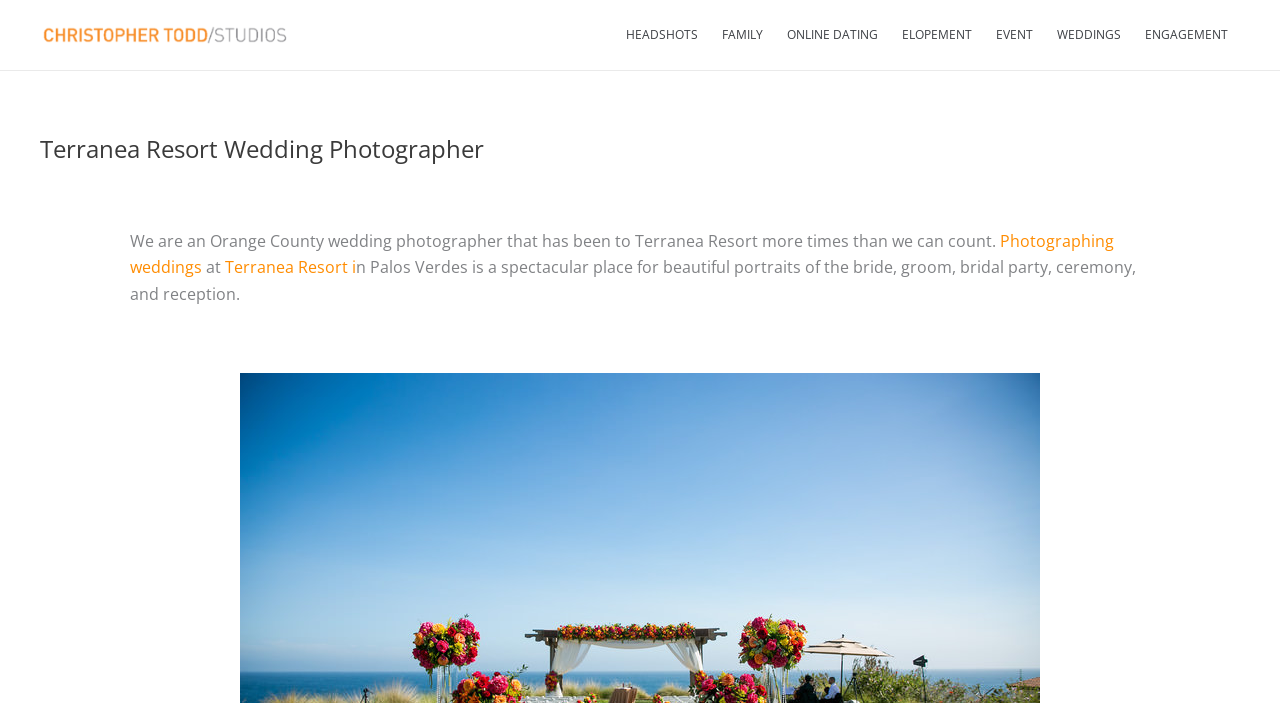Using the given element description, provide the bounding box coordinates (top-left x, top-left y, bottom-right x, bottom-right y) for the corresponding UI element in the screenshot: Headshots

[0.48, 0.0, 0.555, 0.1]